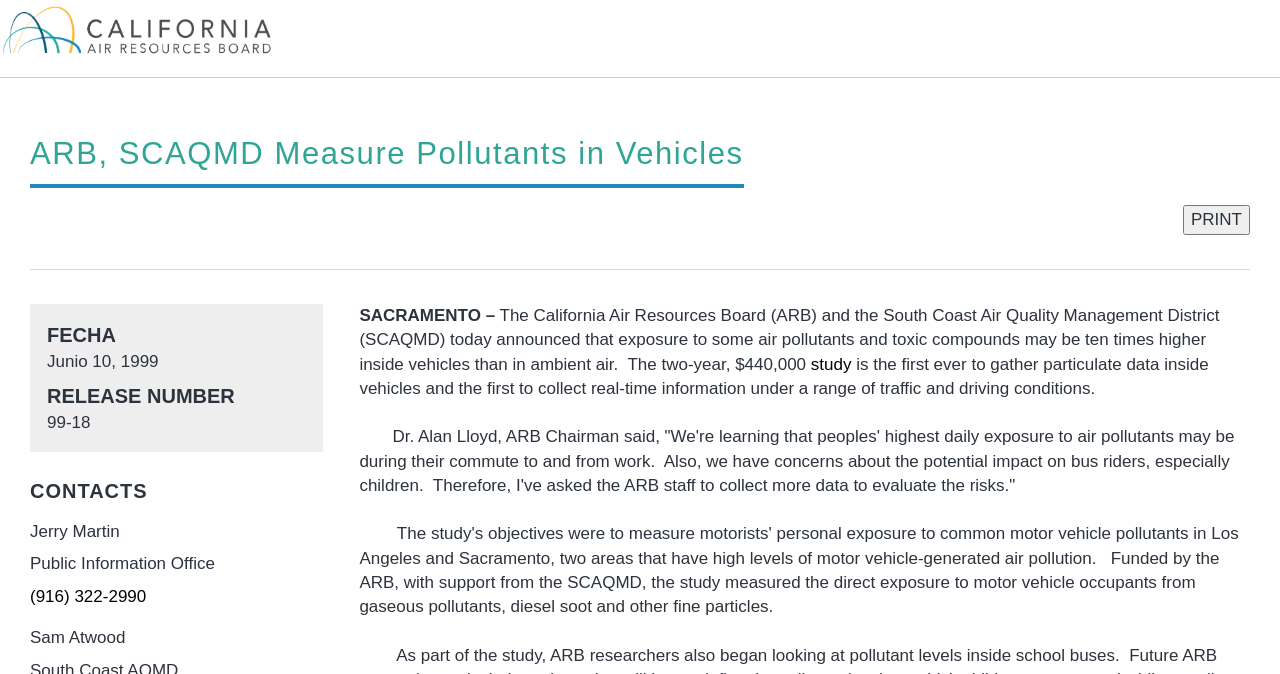Determine the bounding box for the UI element that matches this description: "study".

[0.633, 0.526, 0.665, 0.554]